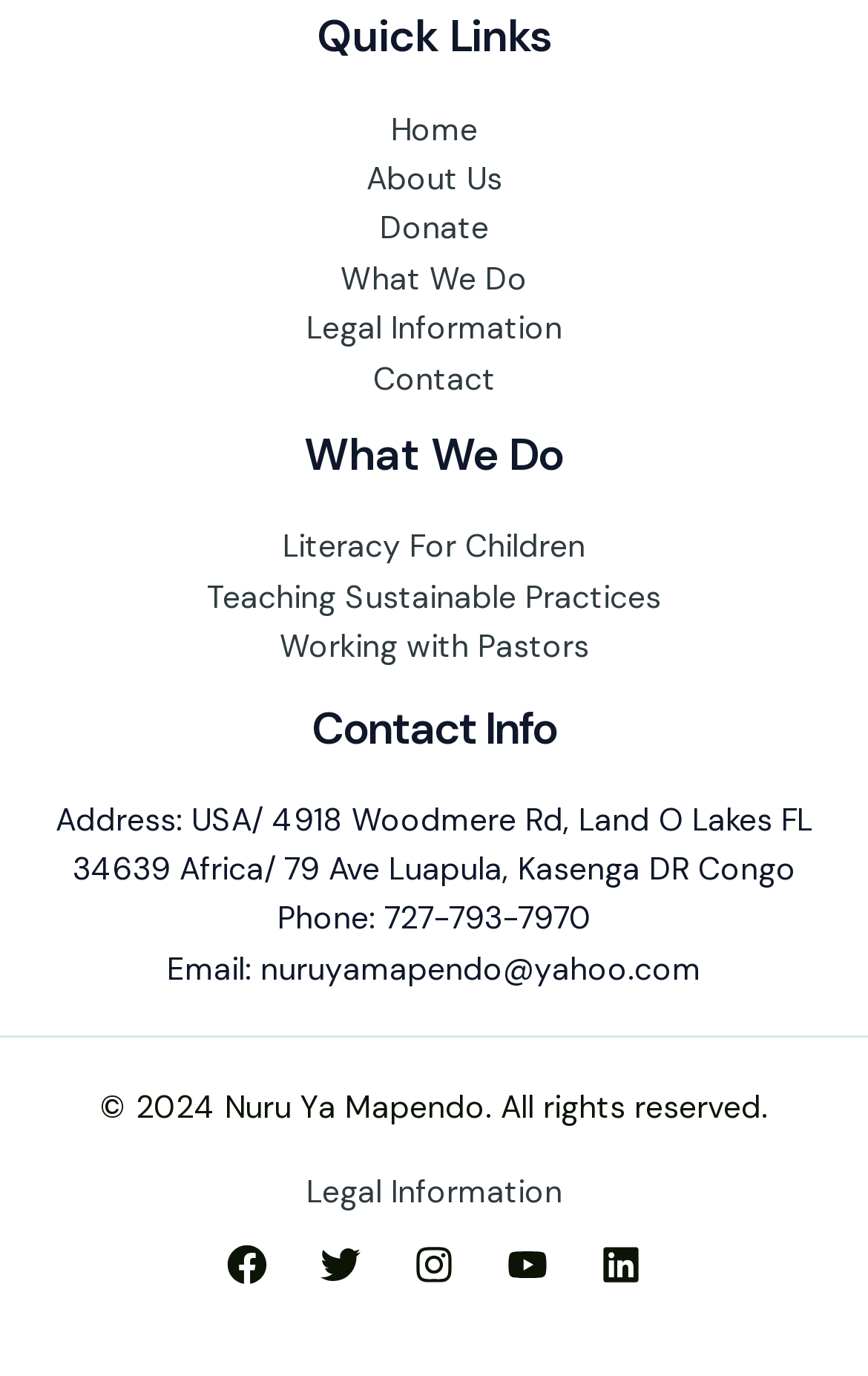What is the organization's address?
Please provide an in-depth and detailed response to the question.

I found the address by looking at the 'Contact Info' section in the footer of the webpage, where it is explicitly stated.